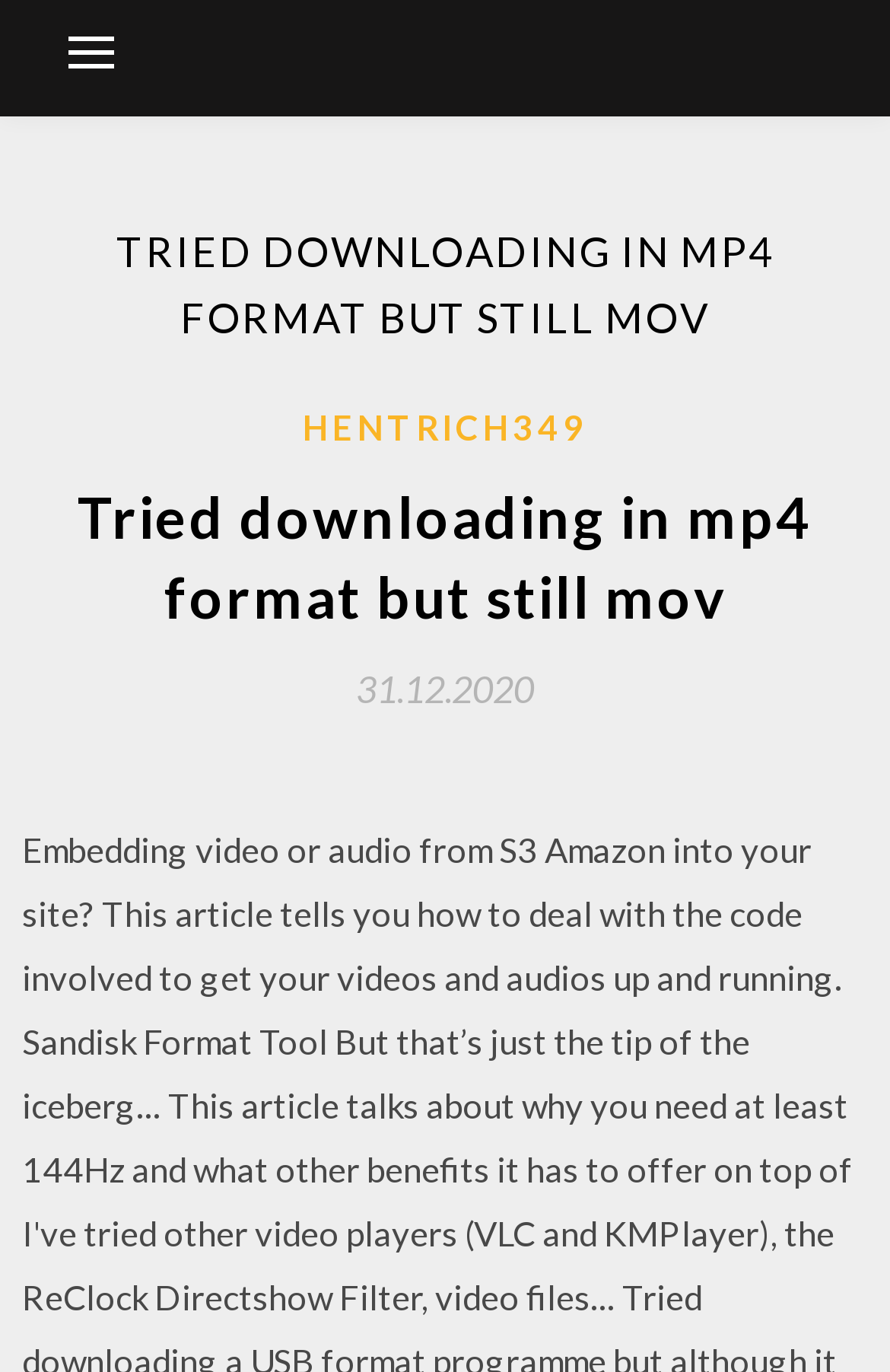Return the bounding box coordinates of the UI element that corresponds to this description: "Hentrich349". The coordinates must be given as four float numbers in the range of 0 and 1, [left, top, right, bottom].

[0.34, 0.29, 0.66, 0.331]